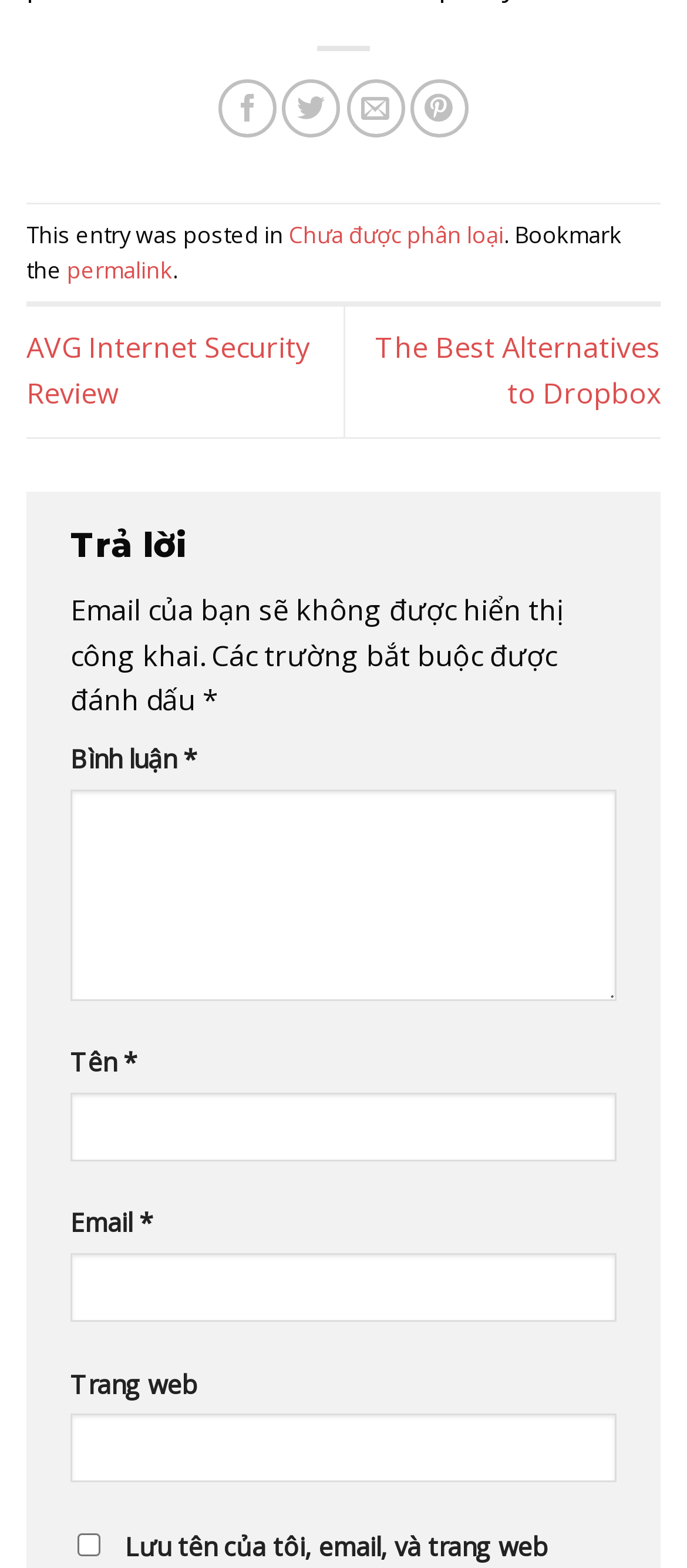How many social media sharing options are available?
Based on the image, answer the question in a detailed manner.

The webpage has four social media sharing options, namely 'Share on Facebook', 'Share on Twitter', 'Email to a Friend', and 'Pin on Pinterest', which are located at the top of the page.